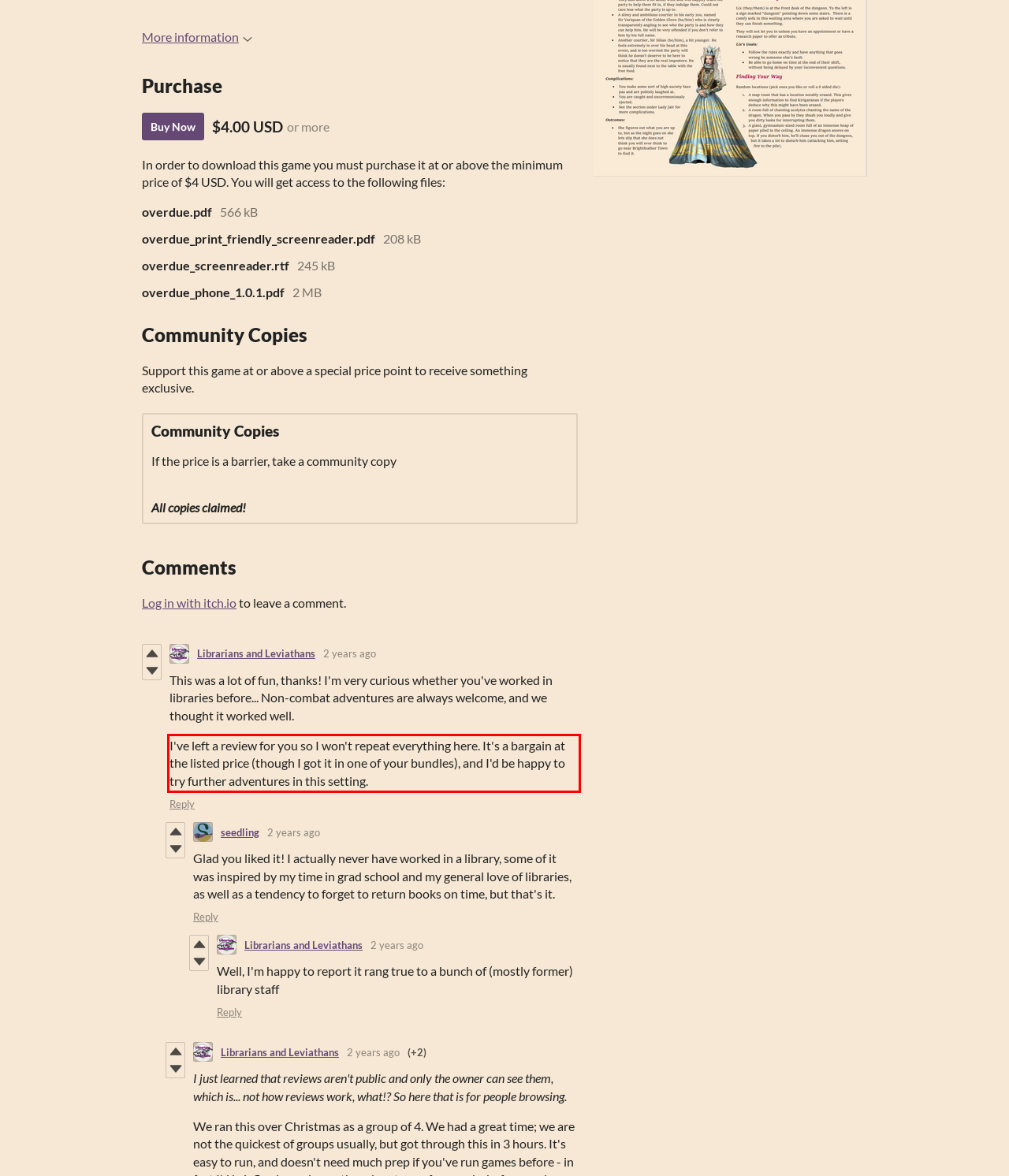Please perform OCR on the text content within the red bounding box that is highlighted in the provided webpage screenshot.

I've left a review for you so I won't repeat everything here. It's a bargain at the listed price (though I got it in one of your bundles), and I'd be happy to try further adventures in this setting.